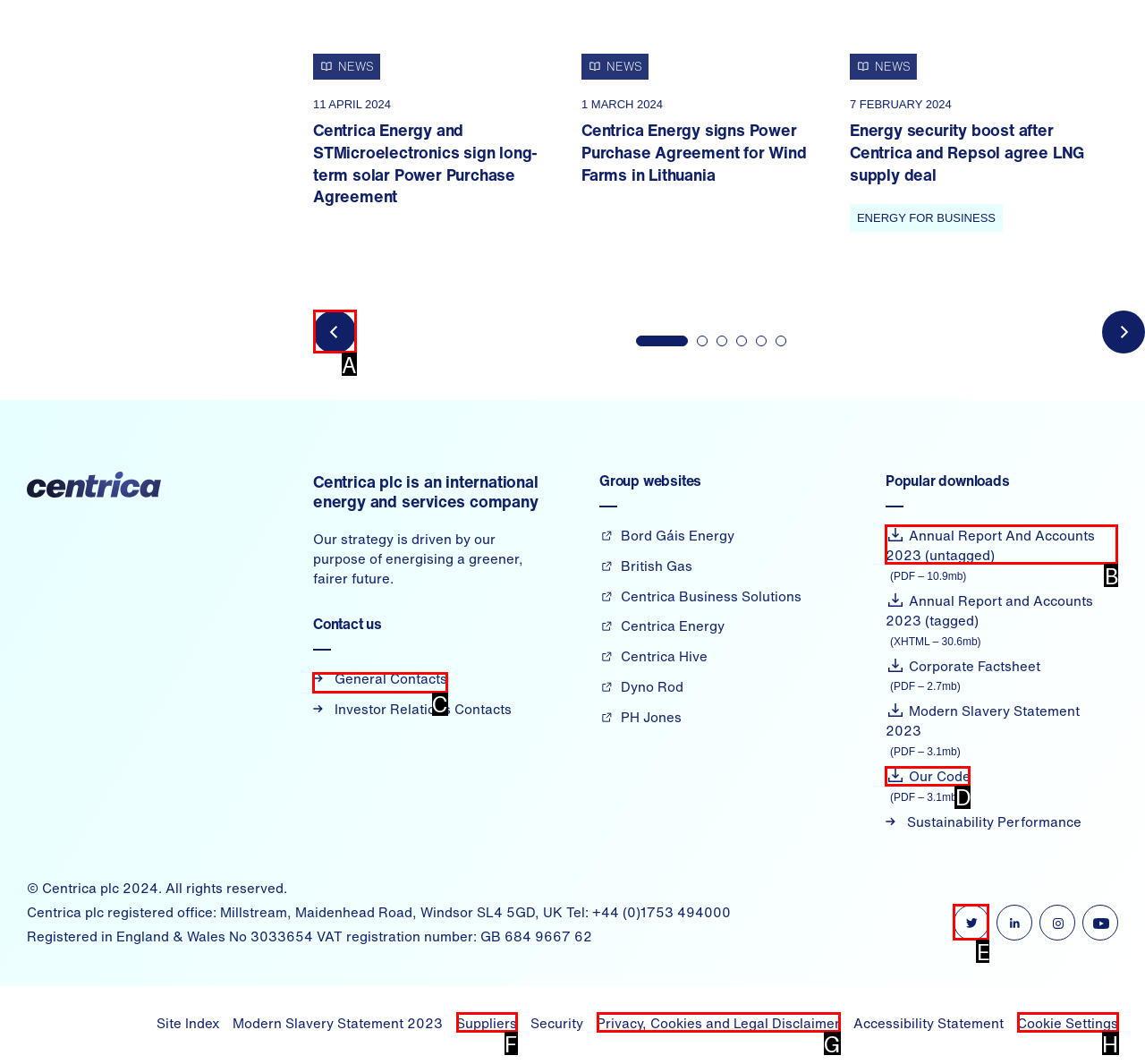Identify the correct HTML element to click for the task: Click the 'General Contacts' link. Provide the letter of your choice.

C